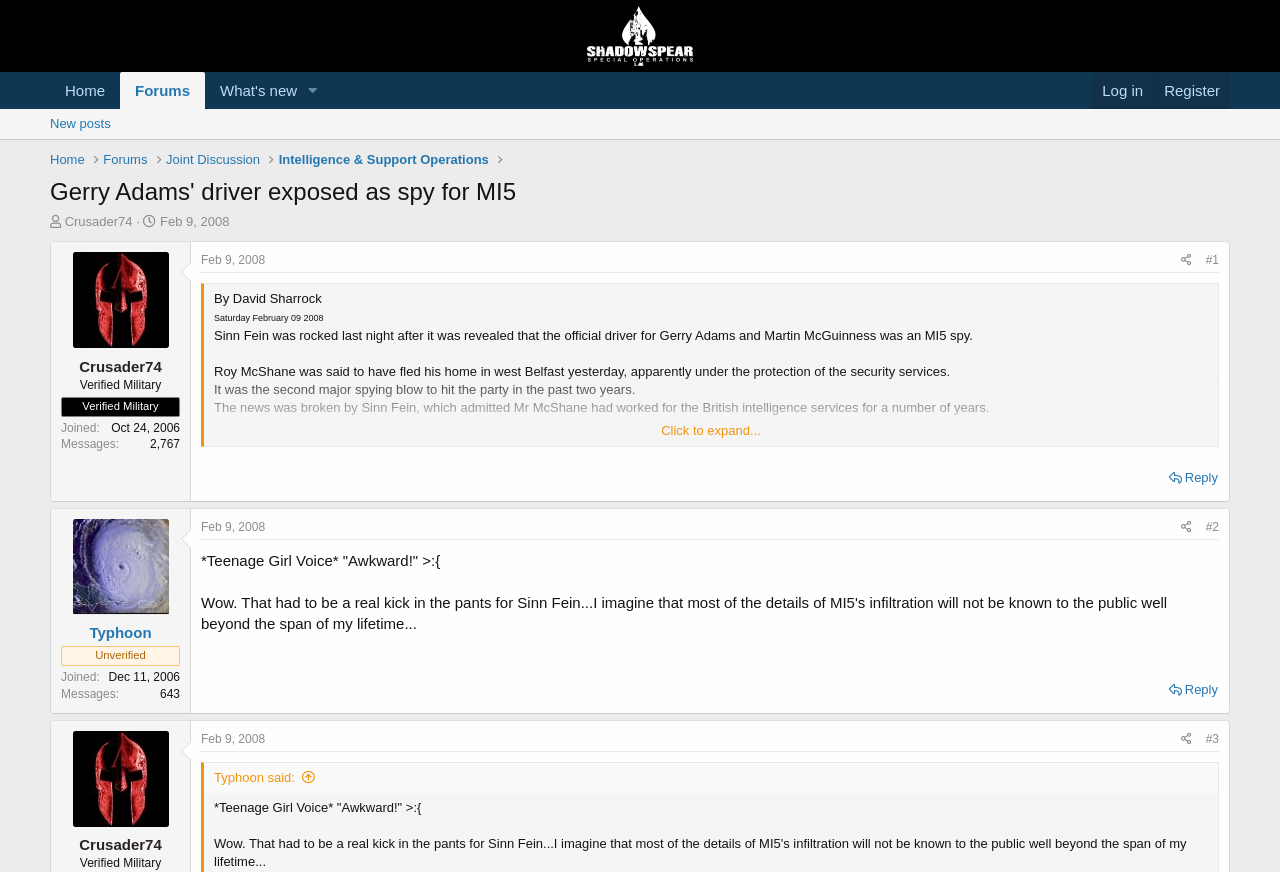Identify the bounding box coordinates of the clickable region necessary to fulfill the following instruction: "Click the 'New posts' link". The bounding box coordinates should be four float numbers between 0 and 1, i.e., [left, top, right, bottom].

[0.033, 0.125, 0.093, 0.16]